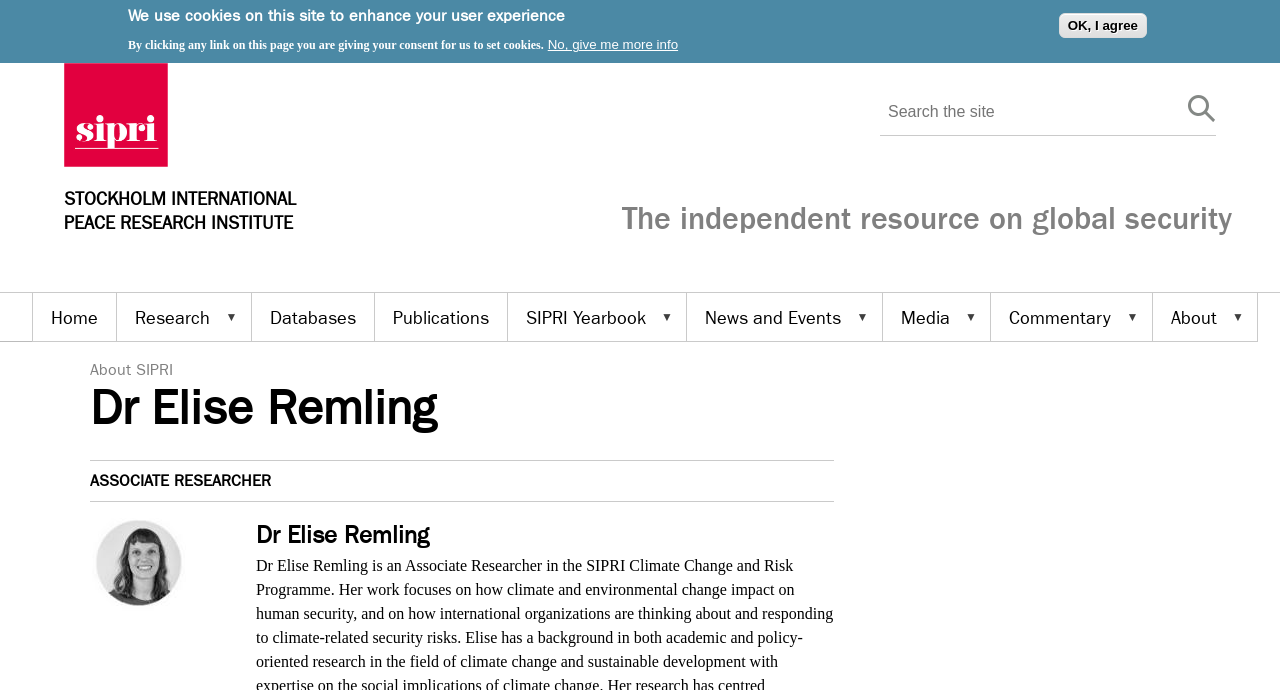Locate the bounding box coordinates of the element I should click to achieve the following instruction: "go to home page".

[0.05, 0.222, 0.131, 0.247]